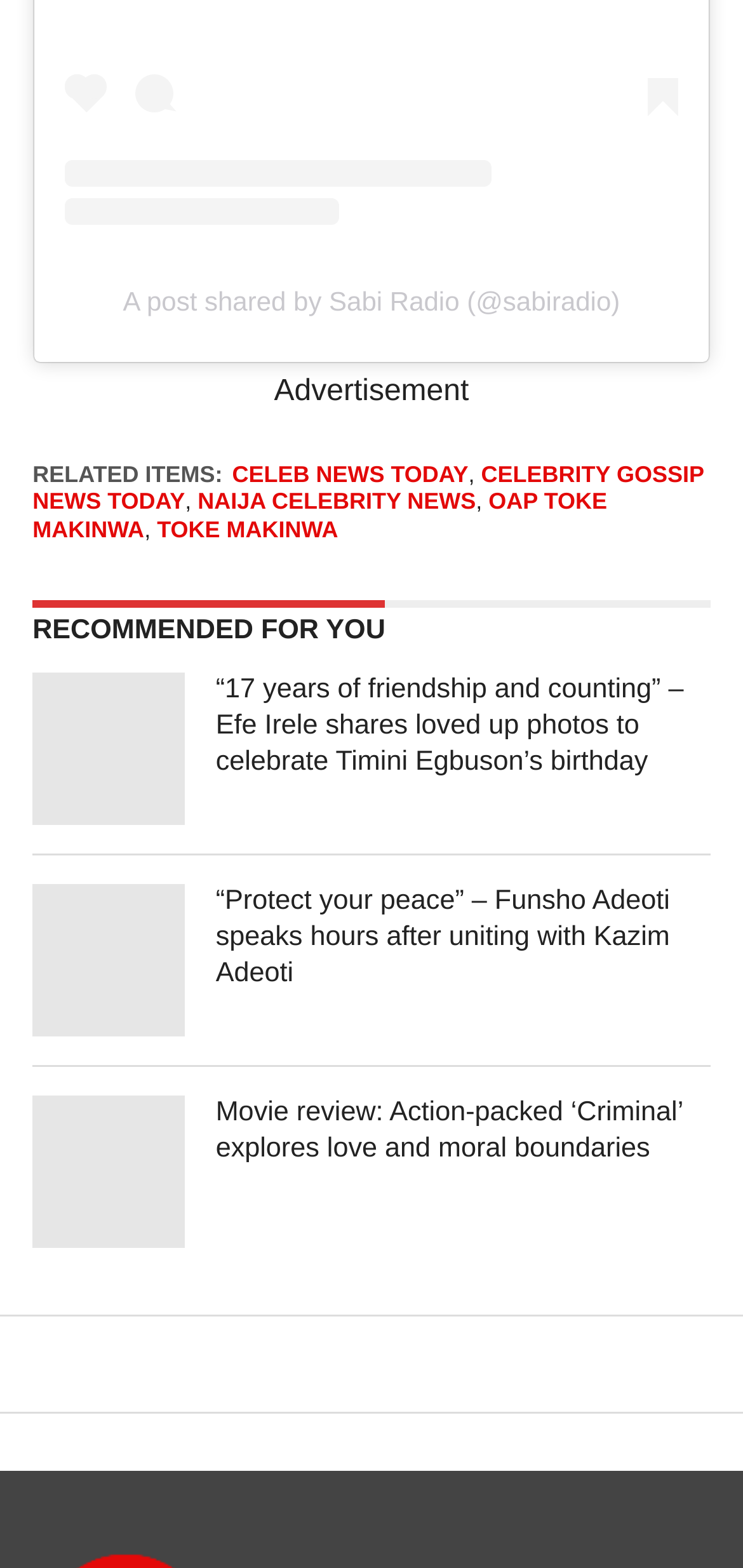Identify the bounding box coordinates of the region I need to click to complete this instruction: "Click on the link to read about CELEB NEWS TODAY".

[0.312, 0.294, 0.63, 0.311]